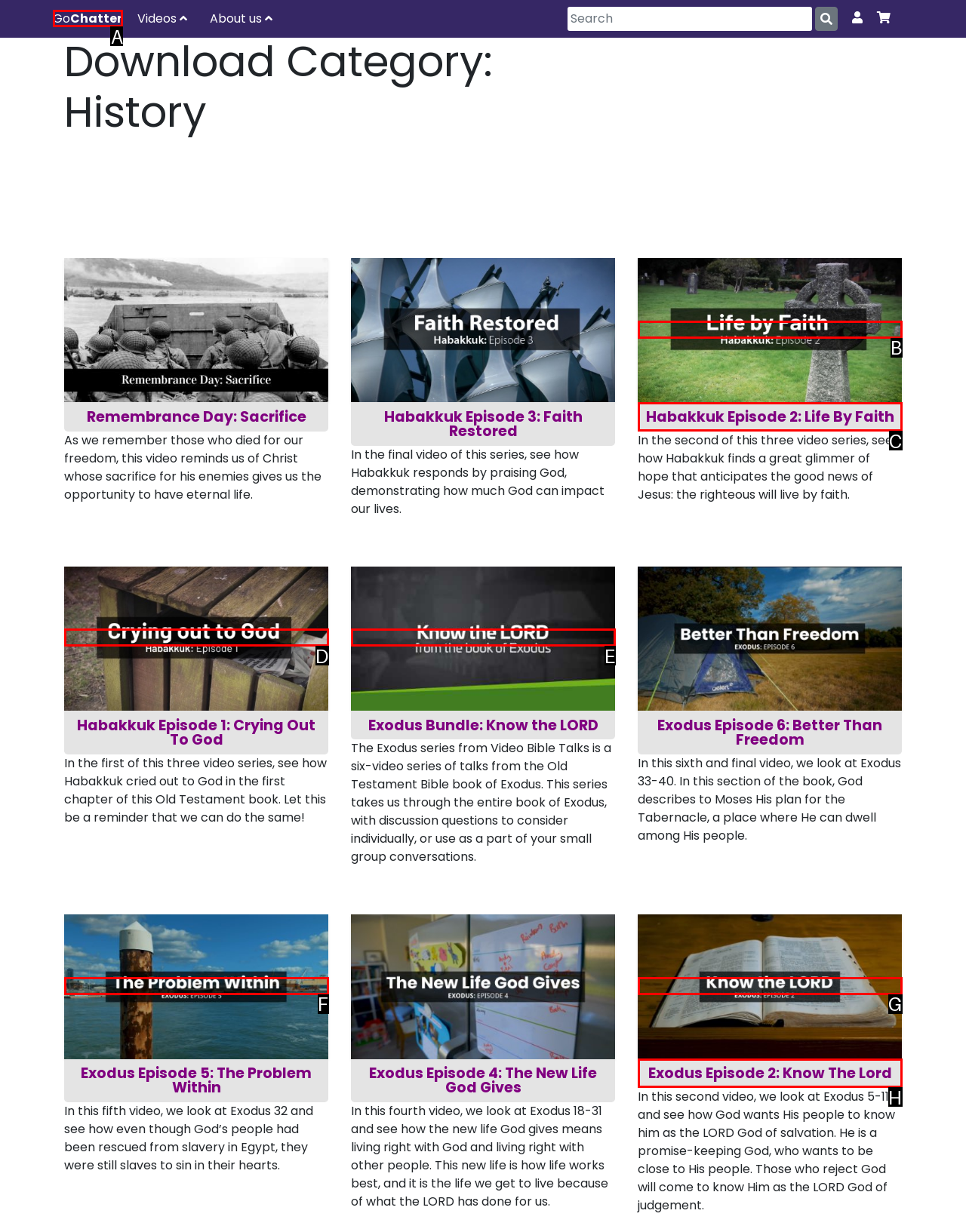Identify the correct HTML element to click to accomplish this task: Go to GoChatter homepage
Respond with the letter corresponding to the correct choice.

A